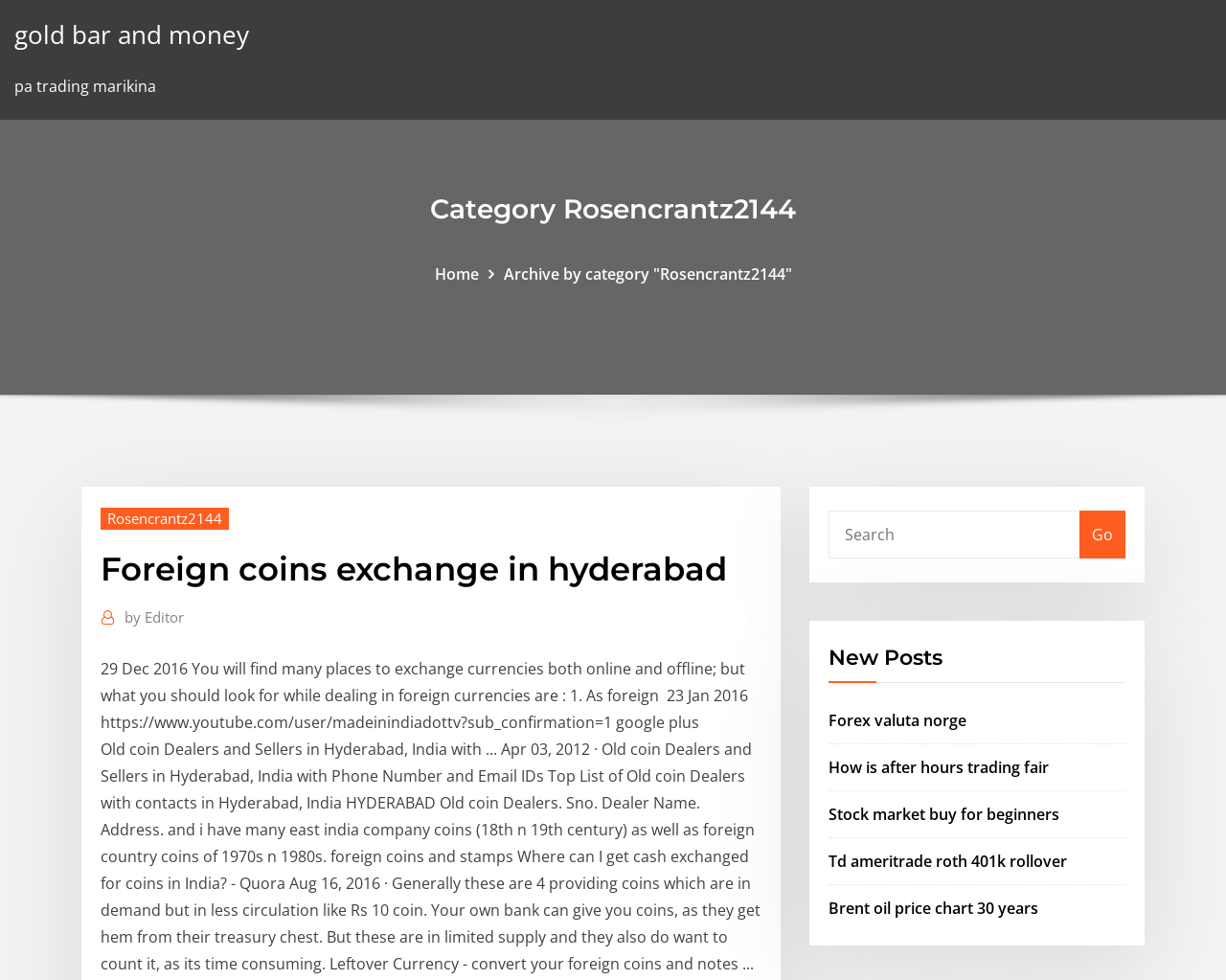Can you pinpoint the bounding box coordinates for the clickable element required for this instruction: "Click on the 'Go' button"? The coordinates should be four float numbers between 0 and 1, i.e., [left, top, right, bottom].

[0.88, 0.521, 0.918, 0.57]